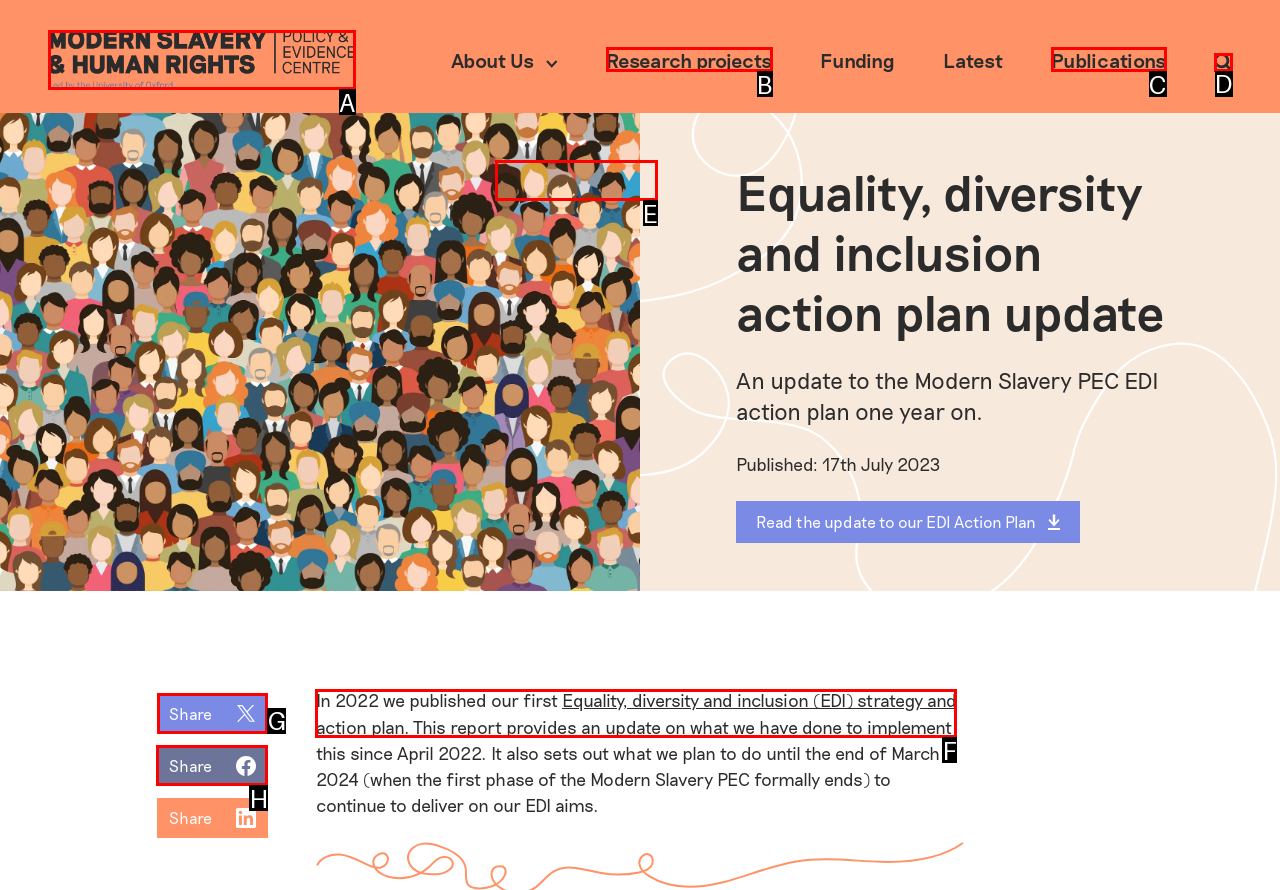Show which HTML element I need to click to perform this task: Share the page Answer with the letter of the correct choice.

G